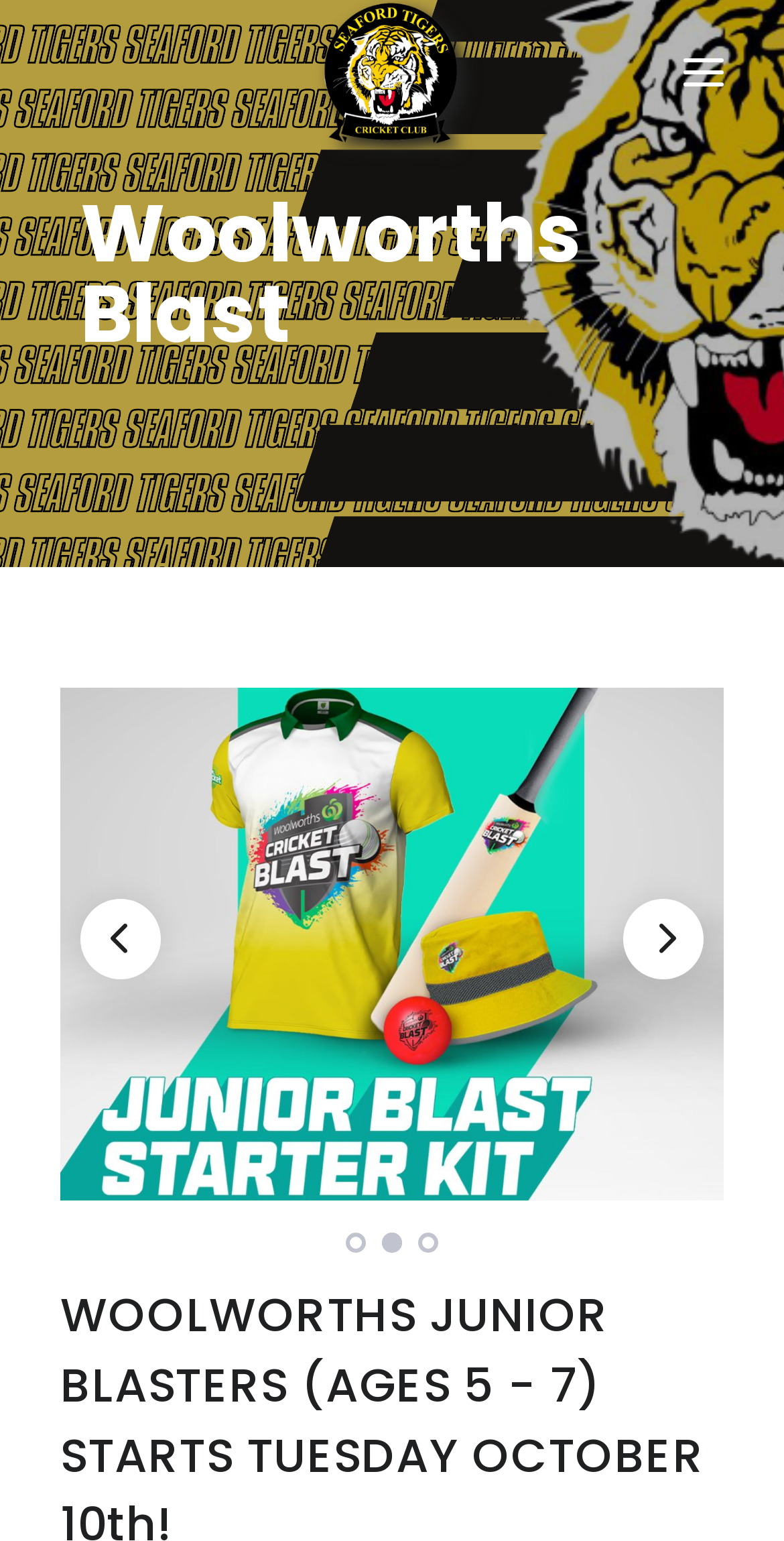Pinpoint the bounding box coordinates of the element that must be clicked to accomplish the following instruction: "Click the HOME link". The coordinates should be in the format of four float numbers between 0 and 1, i.e., [left, top, right, bottom].

[0.077, 0.081, 0.923, 0.14]